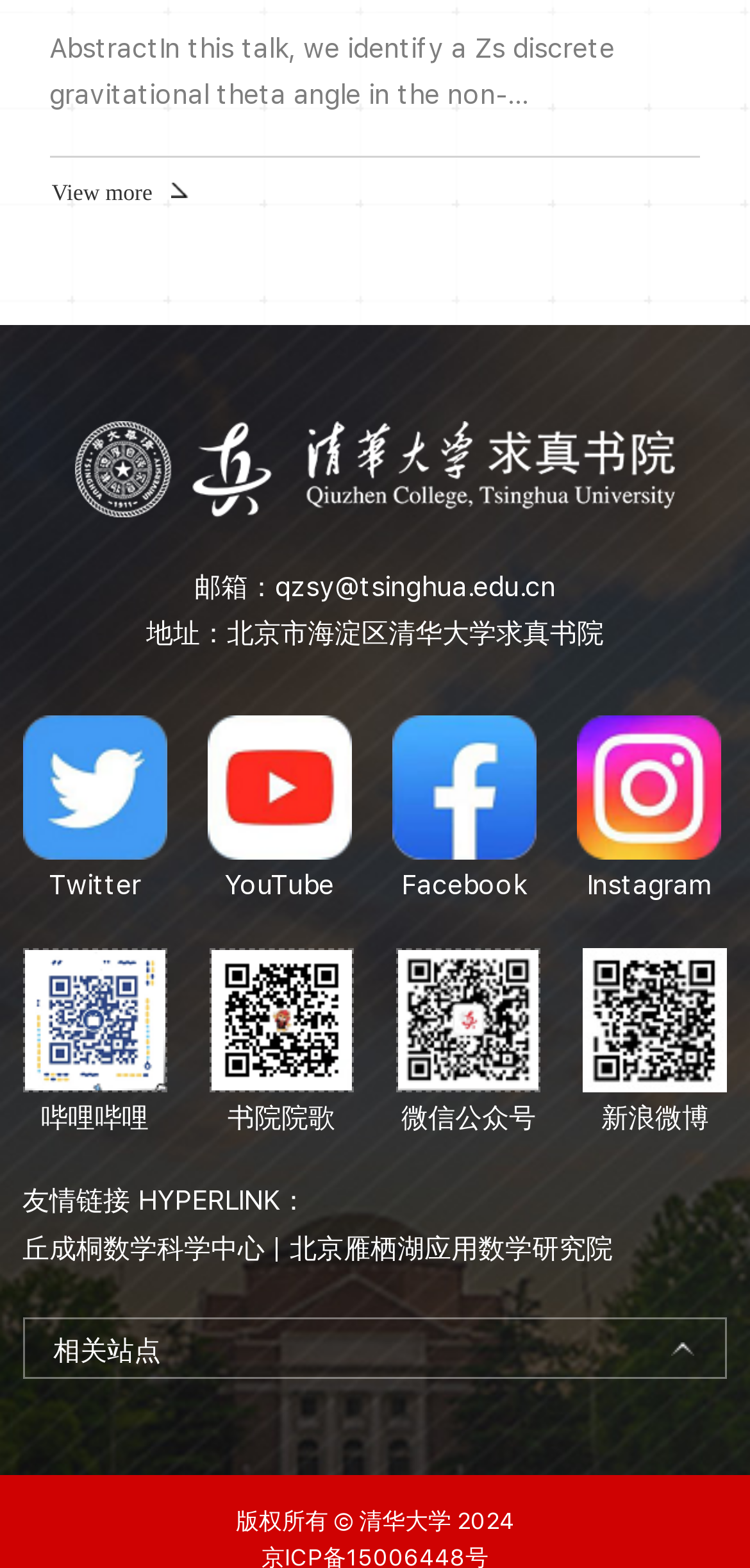Please mark the clickable region by giving the bounding box coordinates needed to complete this instruction: "View more about the abstract".

[0.066, 0.113, 0.323, 0.134]